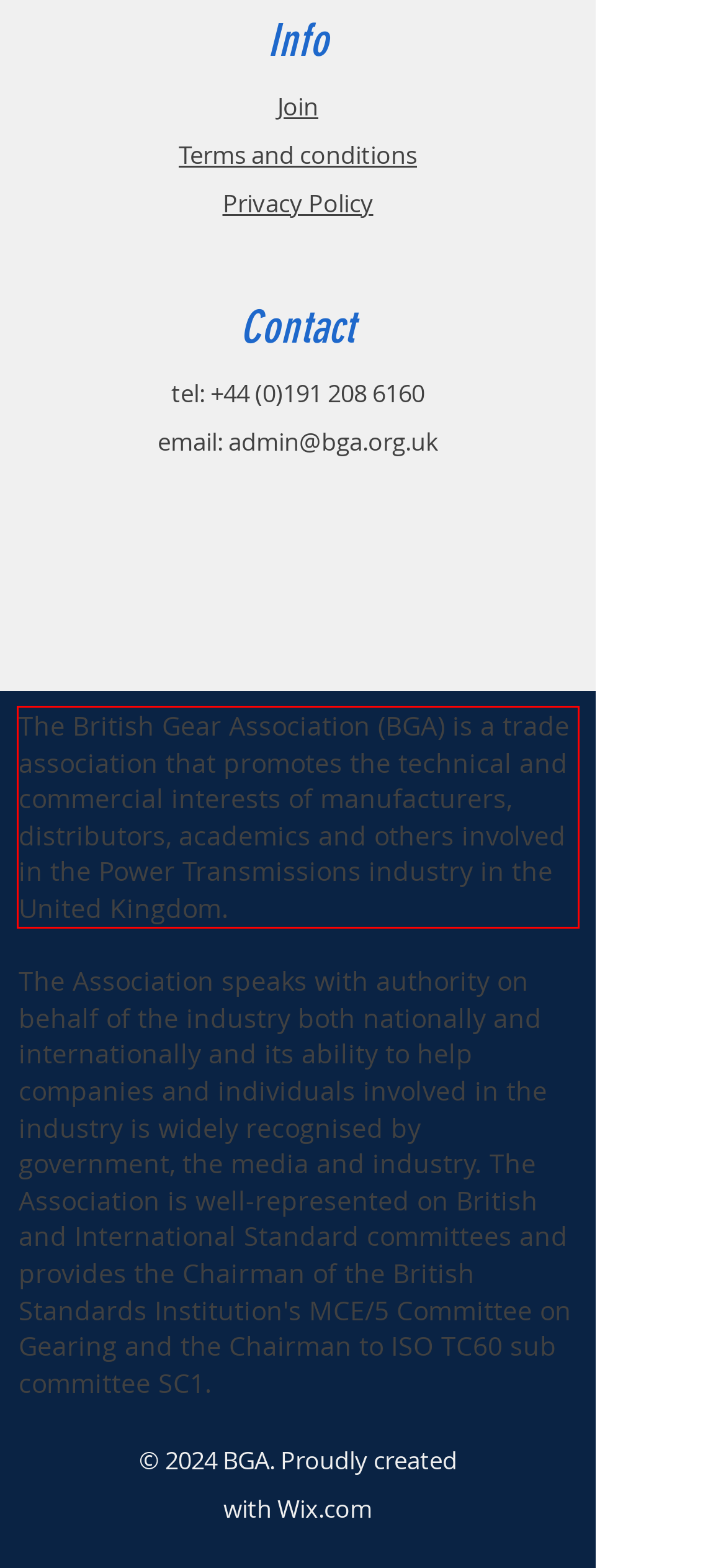Analyze the red bounding box in the provided webpage screenshot and generate the text content contained within.

The British Gear Association (BGA) is a trade association that promotes the technical and commercial interests of manufacturers, distributors, academics and others involved in the Power Transmissions industry in the United Kingdom.